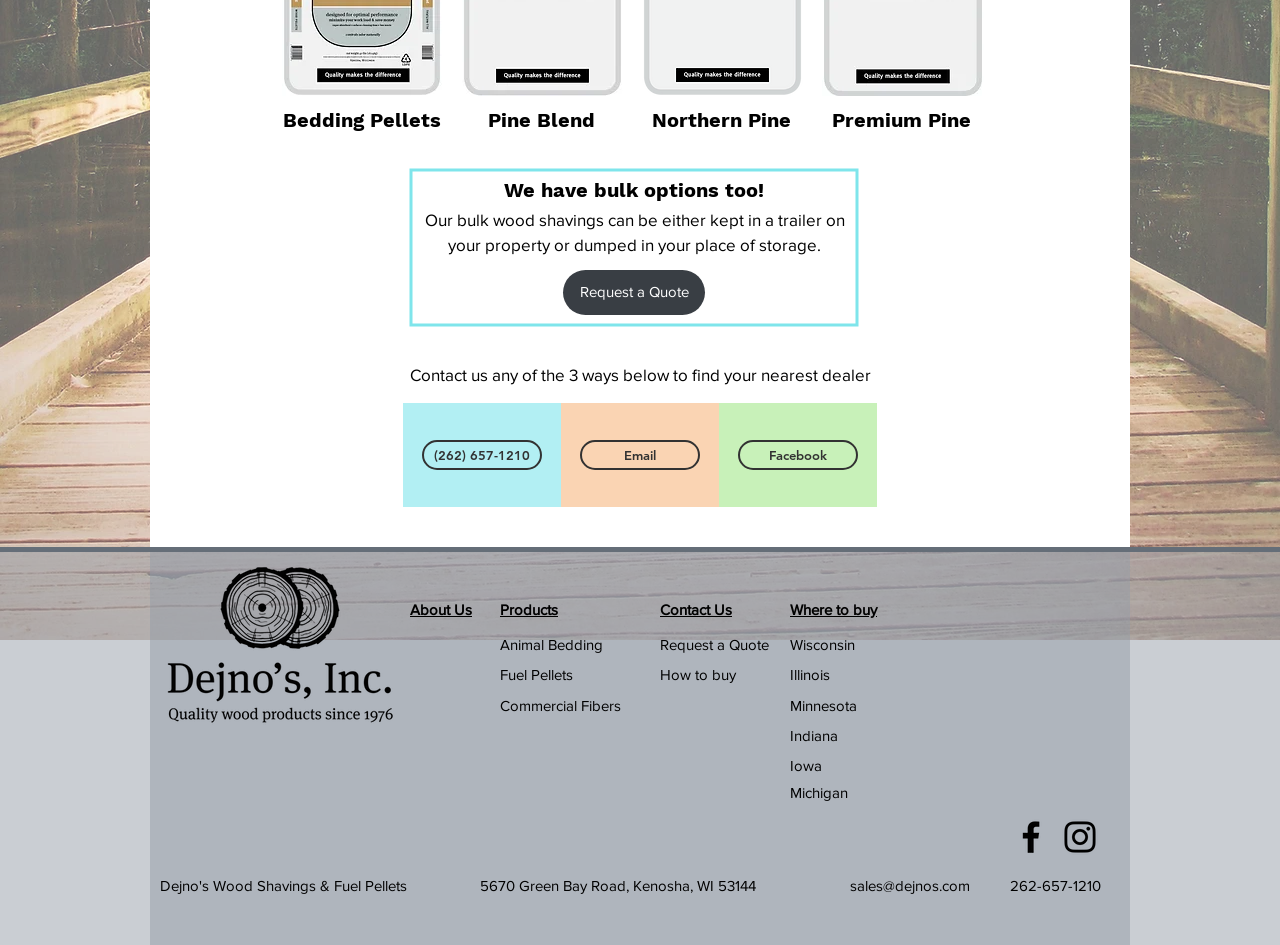Using the element description provided, determine the bounding box coordinates in the format (top-left x, top-left y, bottom-right x, bottom-right y). Ensure that all values are floating point numbers between 0 and 1. Element description: Bedding Pellets

[0.221, 0.115, 0.344, 0.14]